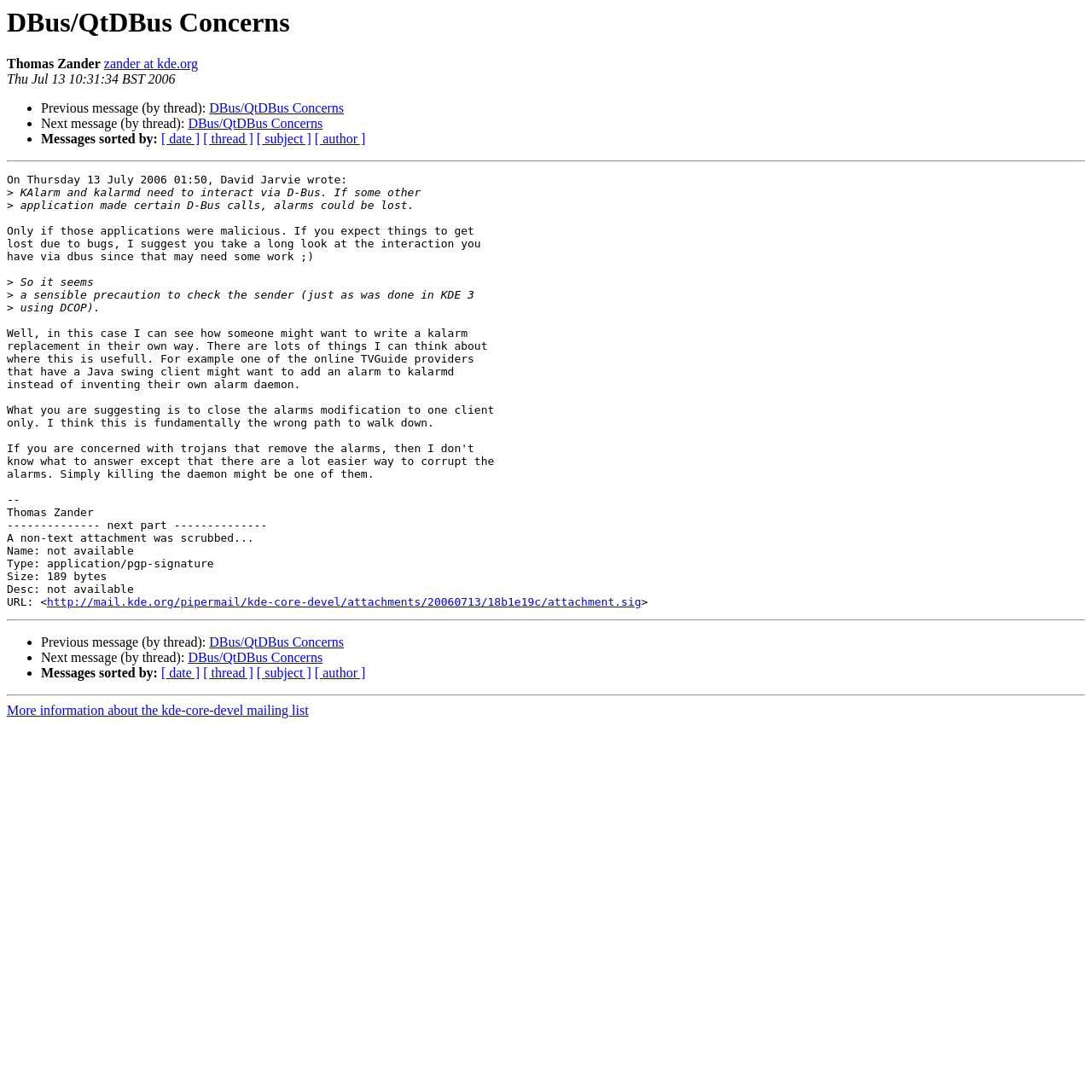Give a short answer using one word or phrase for the question:
What is the author of the message?

Thomas Zander